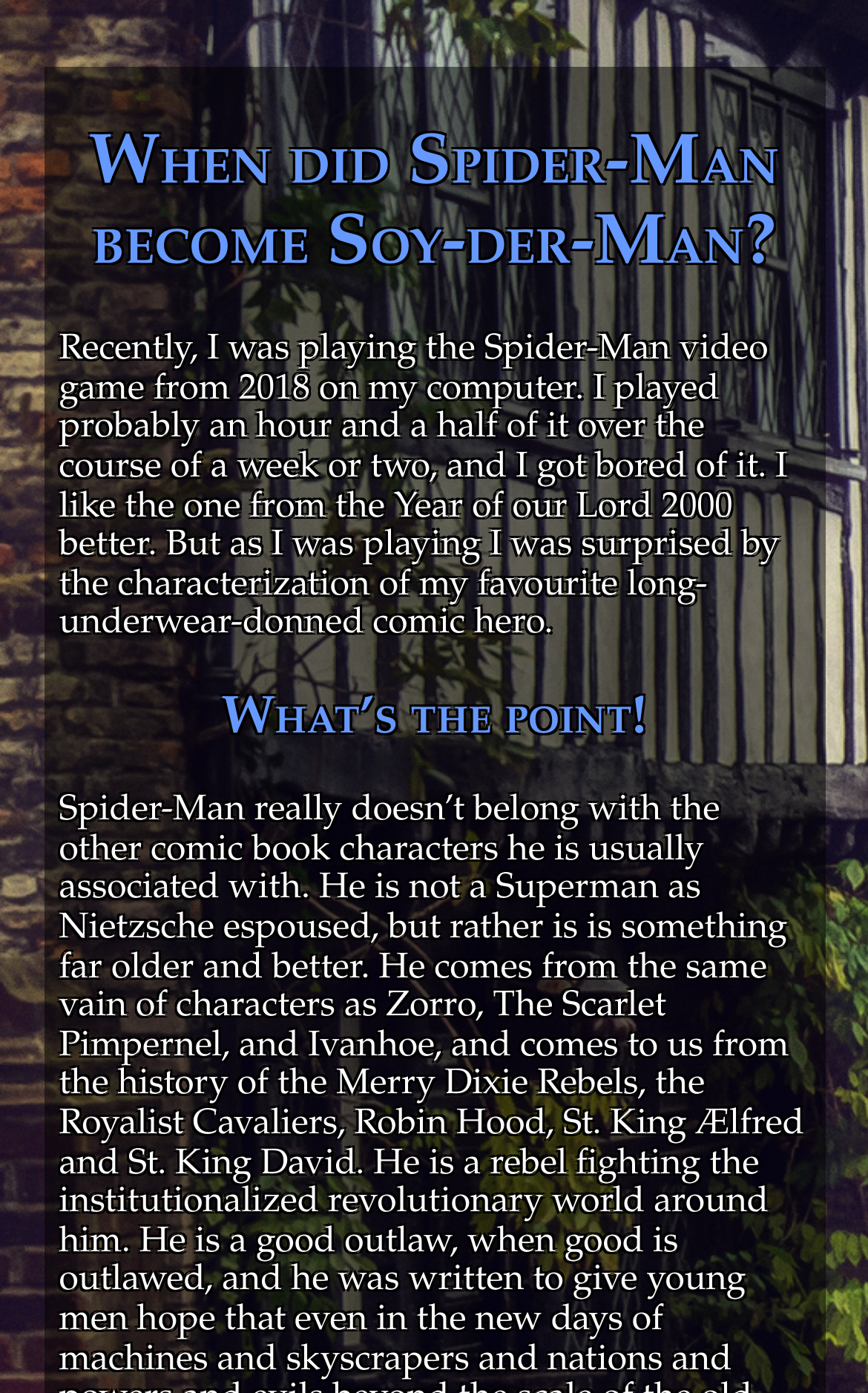Extract the main headline from the webpage and generate its text.

When did Spider-Man become Soy-der-Man?